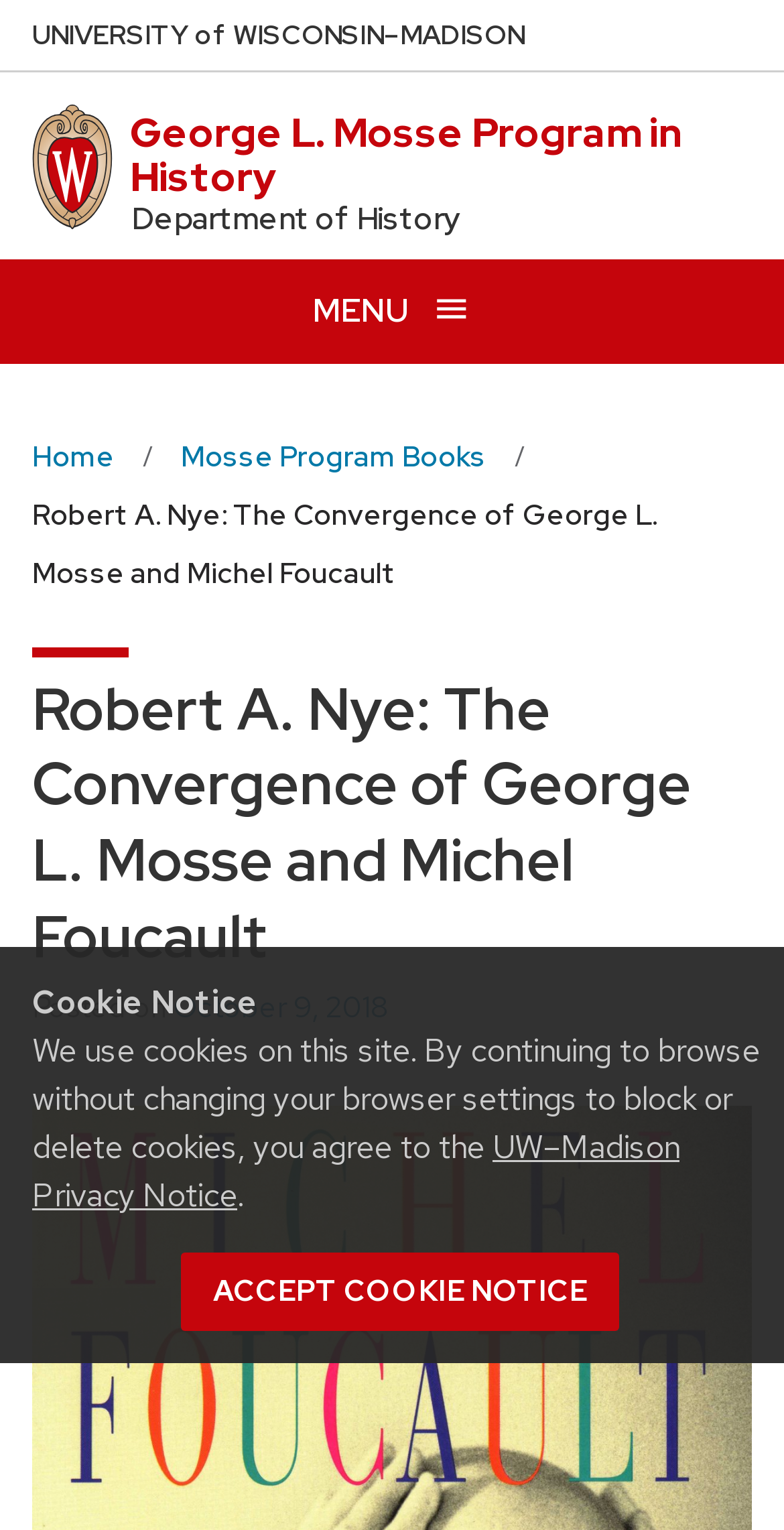Determine the main heading of the webpage and generate its text.

Robert A. Nye: The Convergence of George L. Mosse and Michel Foucault